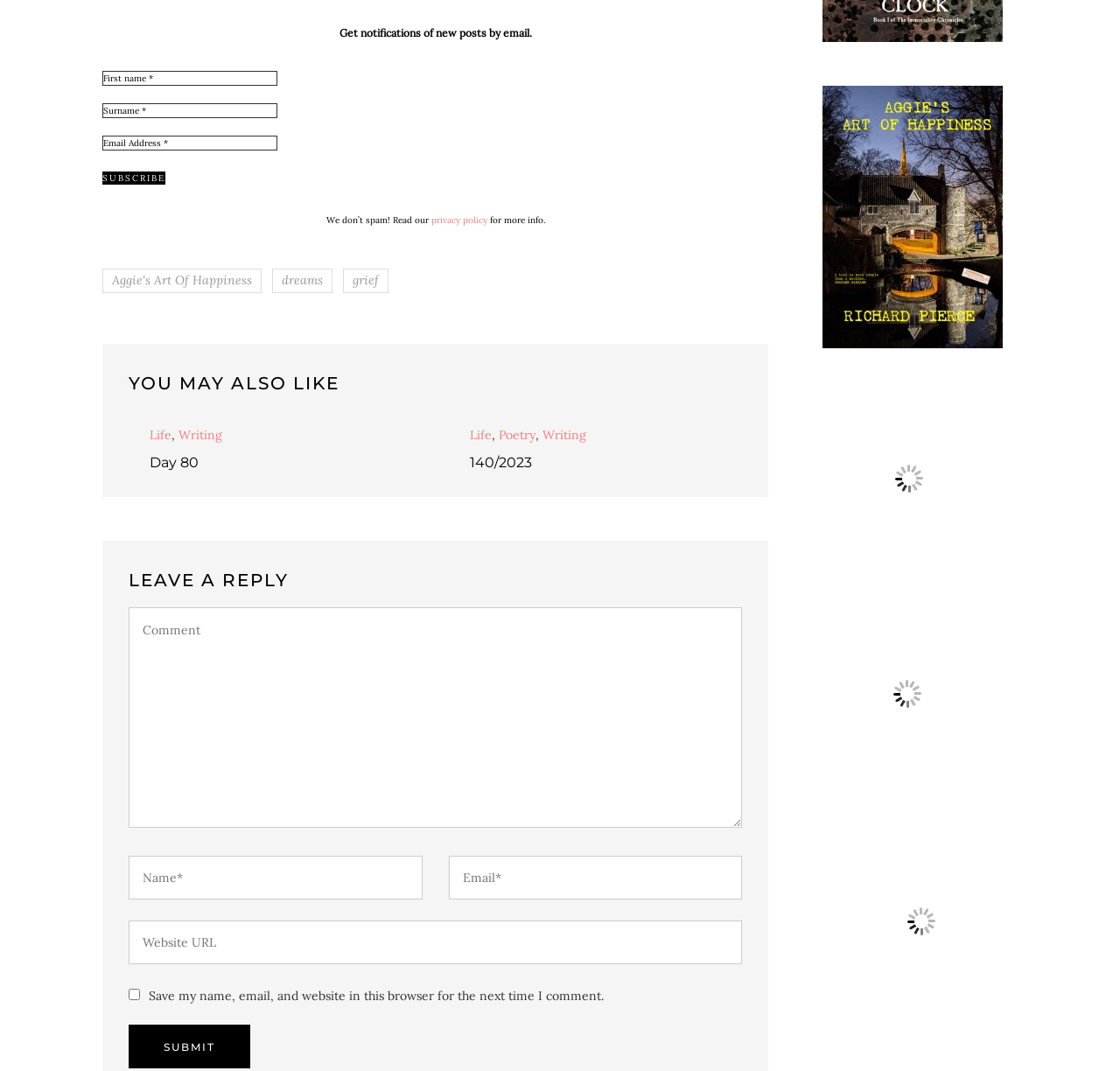What type of content is categorized under 'YOU MAY ALSO LIKE'?
Offer a detailed and full explanation in response to the question.

The 'YOU MAY ALSO LIKE' heading is followed by two article elements, each containing links to specific articles, indicating that this section categorizes similar content under 'YOU MAY ALSO LIKE'.